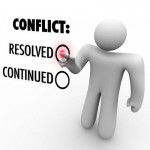Describe the image with as much detail as possible.

The image illustrates a stylized figure interacting with a decision prompt regarding conflict resolution. The figure, depicted in a minimalistic, gray tone, appears to be selecting the option labeled "RESOLVED," indicated by a red highlight around the circle. Next to it, the alternative option "CONTINUED" remains unselected. The bold text "CONFLICT:" prominently introduces the theme of the image, emphasizing the significance of making a conscious decision in conflict management. This visual representation can serve as a thought-provoking reminder of the choices we face when addressing conflicts in various contexts, such as personal relationships or professional environments.